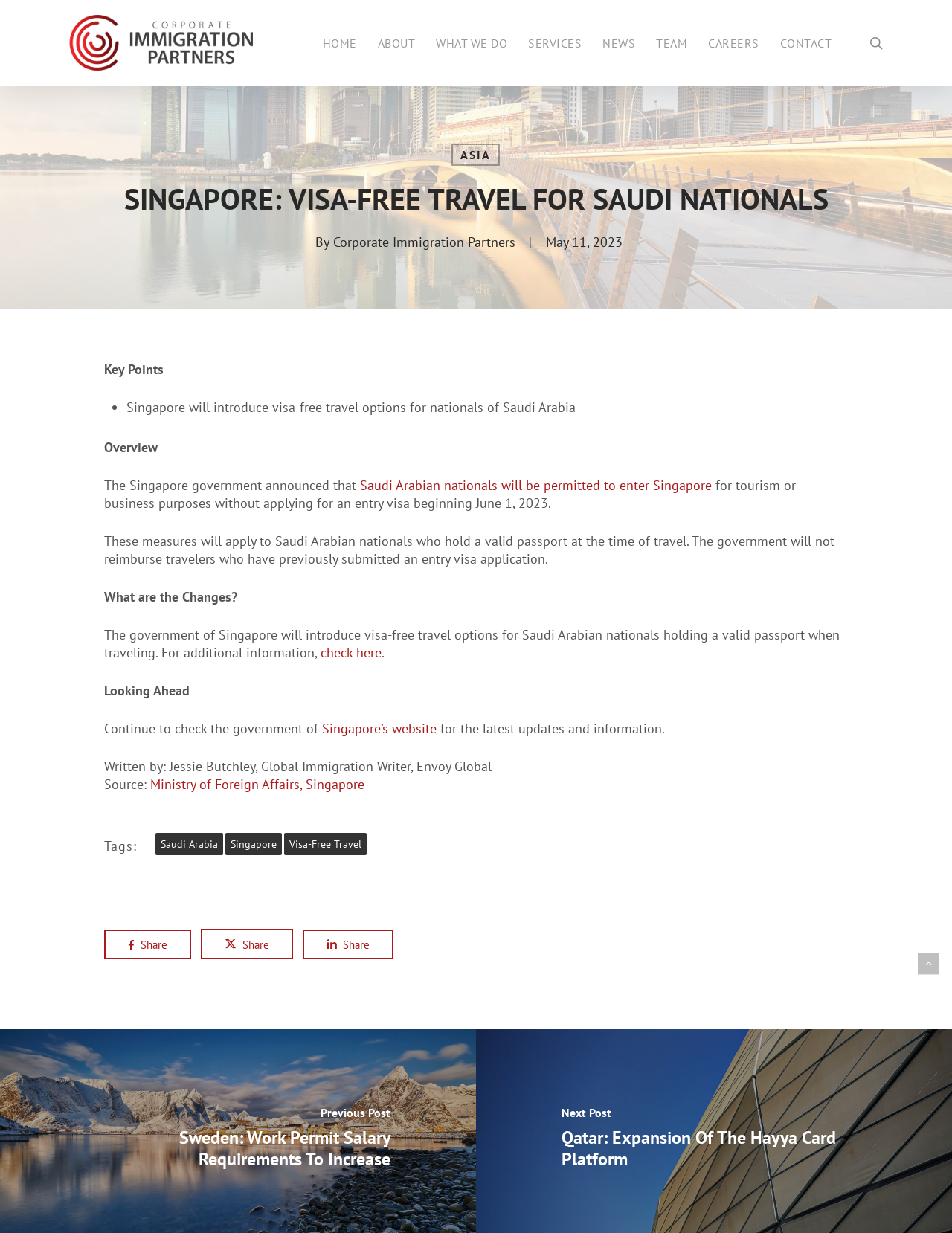Find the bounding box coordinates of the clickable region needed to perform the following instruction: "Click on the 'HOME' link". The coordinates should be provided as four float numbers between 0 and 1, i.e., [left, top, right, bottom].

[0.328, 0.03, 0.386, 0.04]